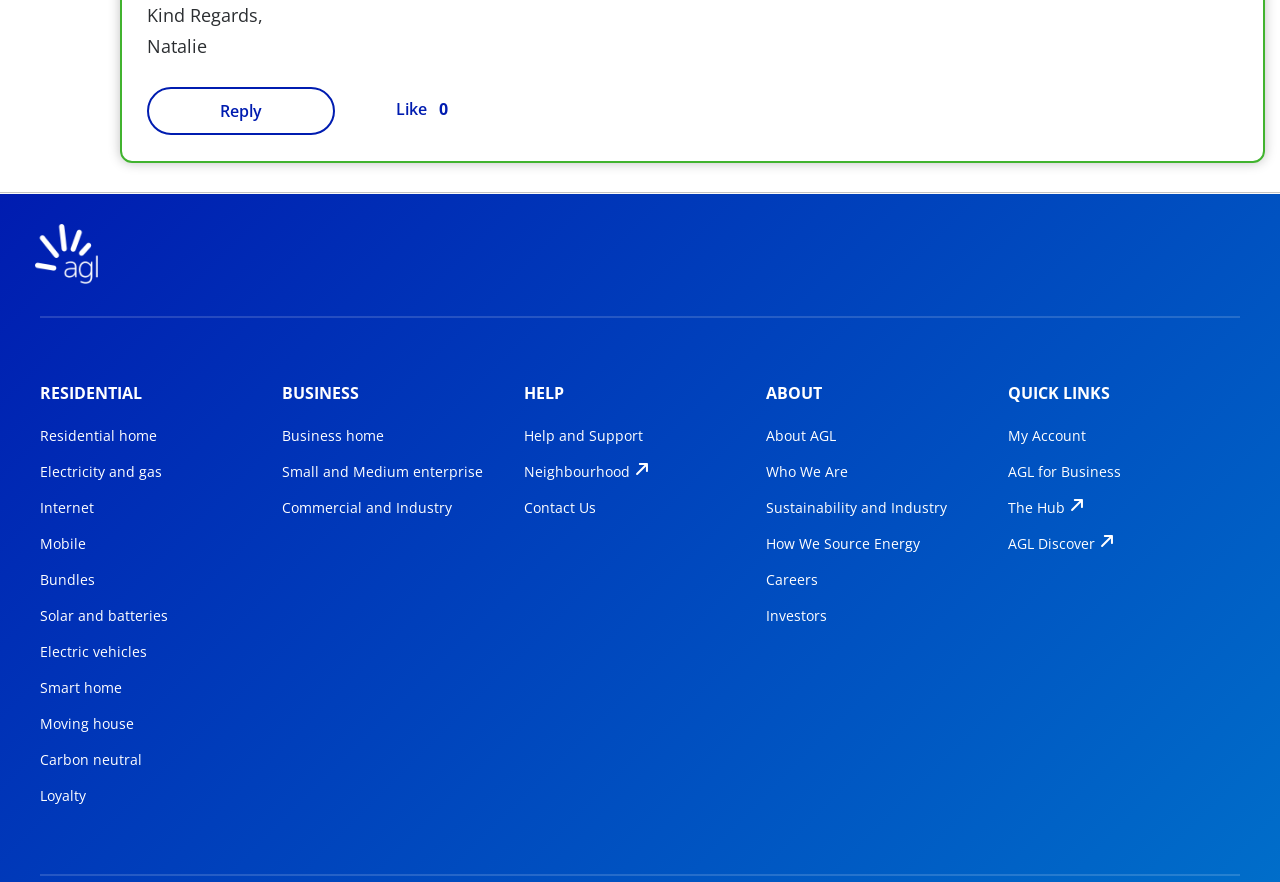Please indicate the bounding box coordinates for the clickable area to complete the following task: "Visit the 'Residential home' page". The coordinates should be specified as four float numbers between 0 and 1, i.e., [left, top, right, bottom].

[0.031, 0.482, 0.123, 0.506]